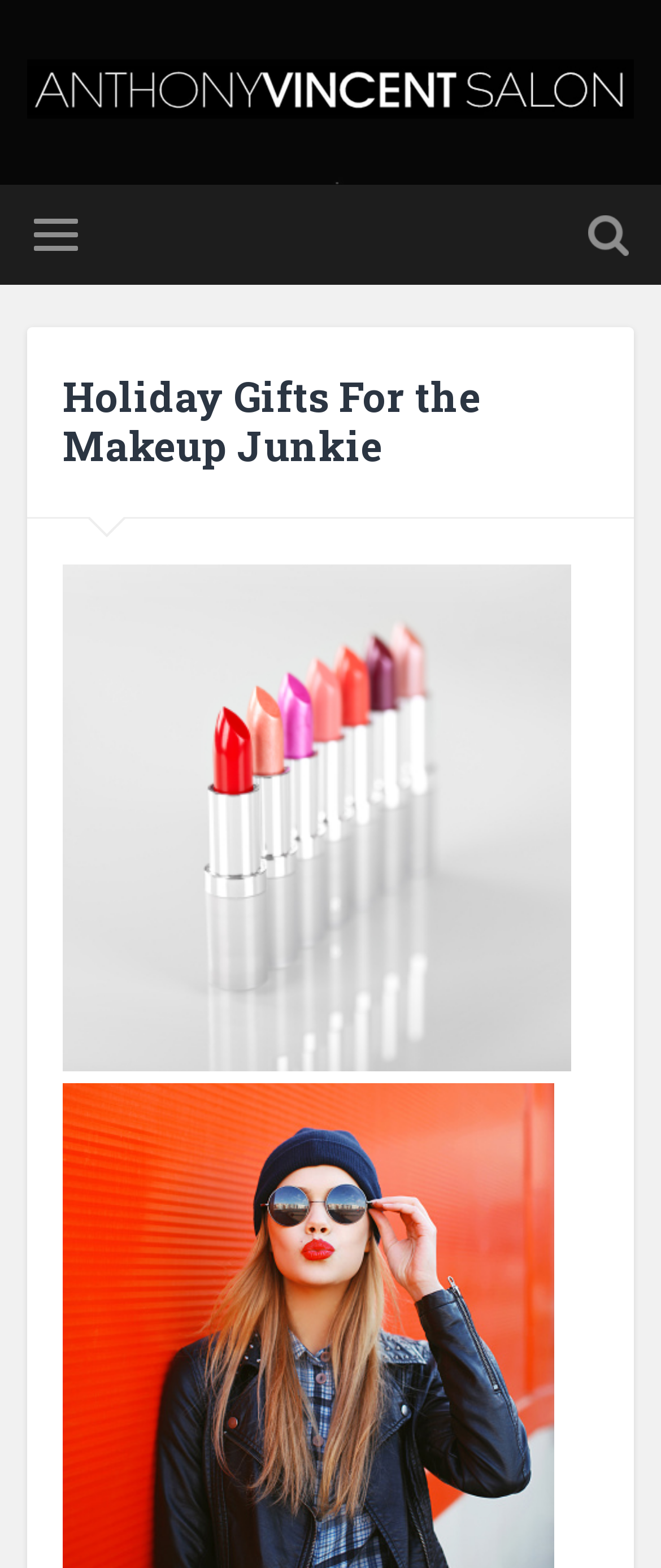Please examine the image and answer the question with a detailed explanation:
Is there a search function on the page?

I found a button labeled 'Toggle search field' at the top right corner of the page, which suggests that there is a search function available on the page.